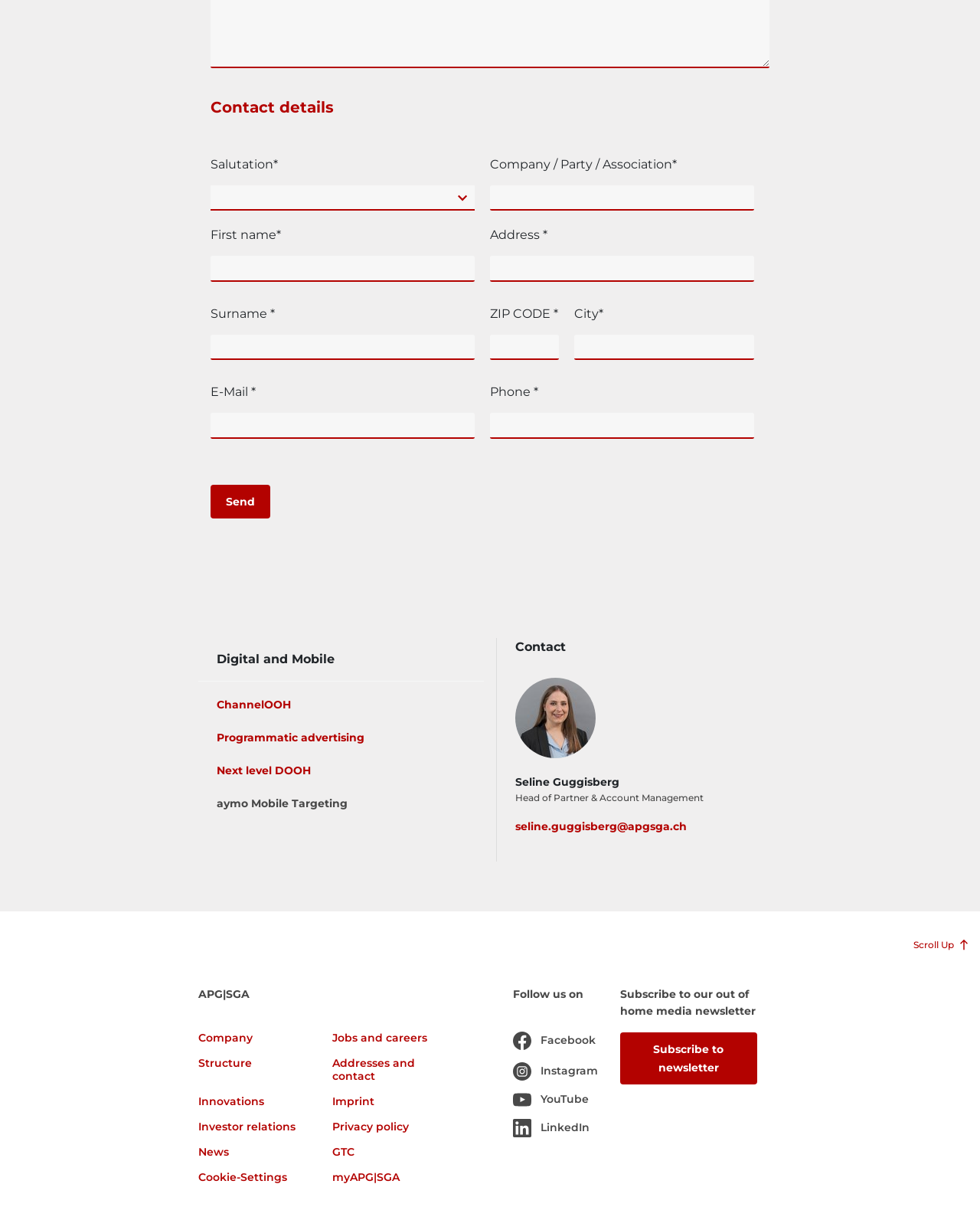Locate the coordinates of the bounding box for the clickable region that fulfills this instruction: "Follow APG|SGA on Facebook".

[0.523, 0.845, 0.572, 0.86]